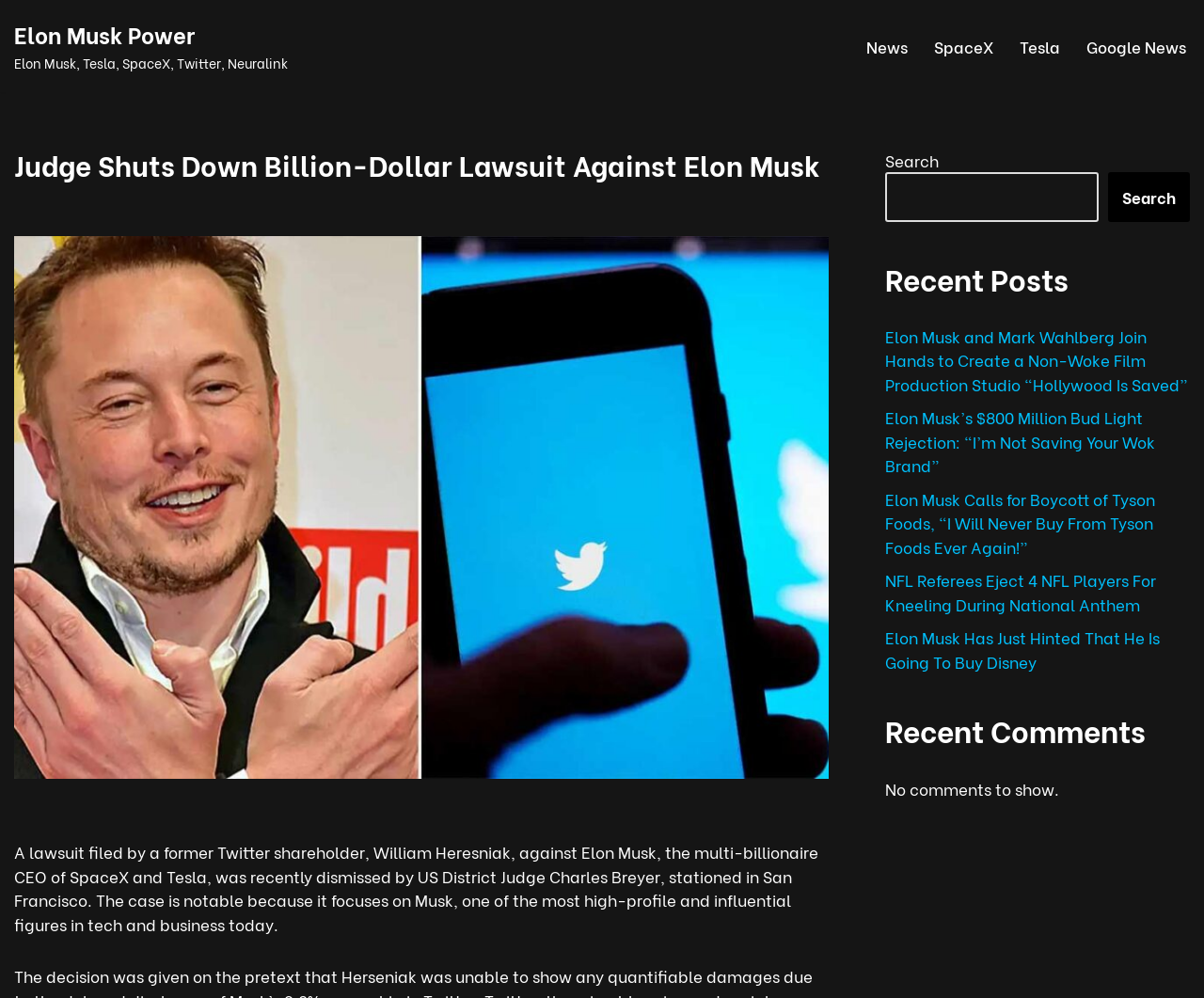Identify the bounding box coordinates for the UI element mentioned here: "Google News". Provide the coordinates as four float values between 0 and 1, i.e., [left, top, right, bottom].

[0.902, 0.033, 0.985, 0.059]